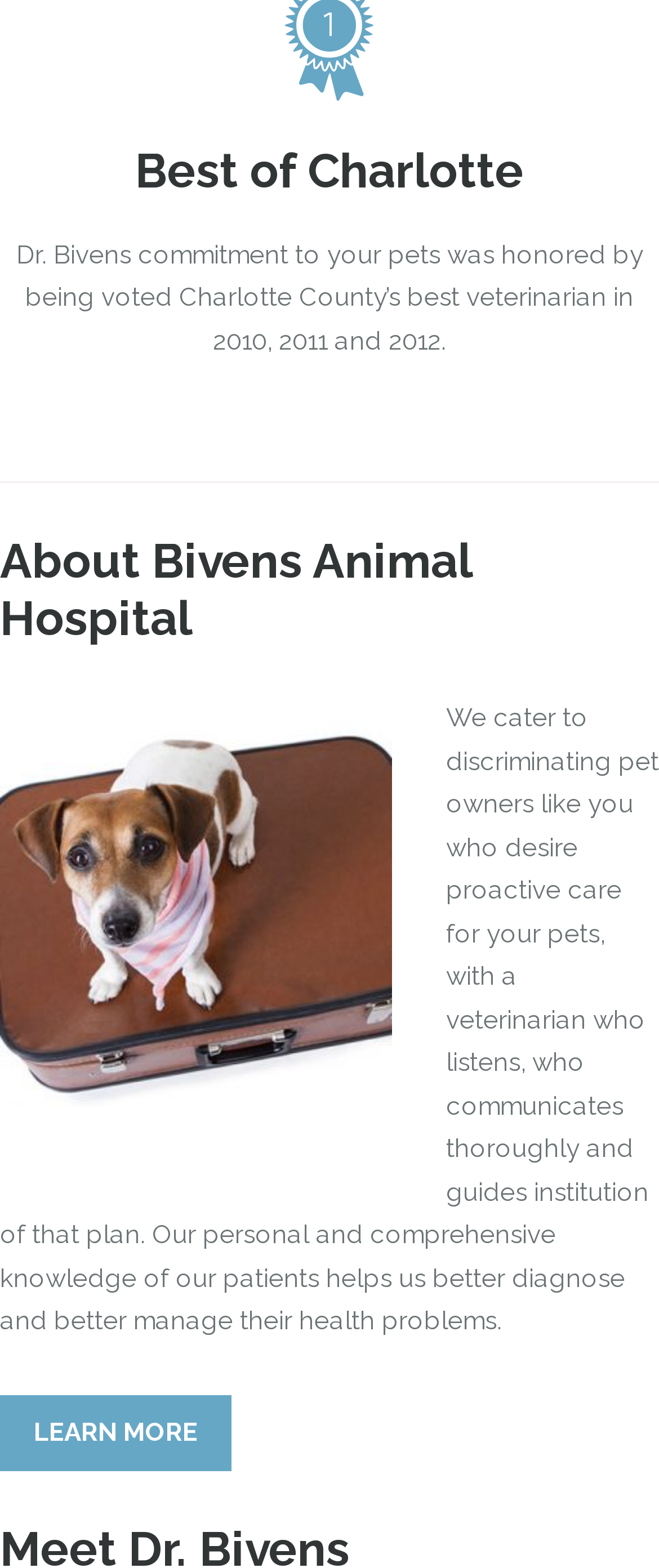Identify the bounding box coordinates for the UI element described as follows: LEARN MORE. Use the format (top-left x, top-left y, bottom-right x, bottom-right y) and ensure all values are floating point numbers between 0 and 1.

[0.0, 0.89, 0.351, 0.938]